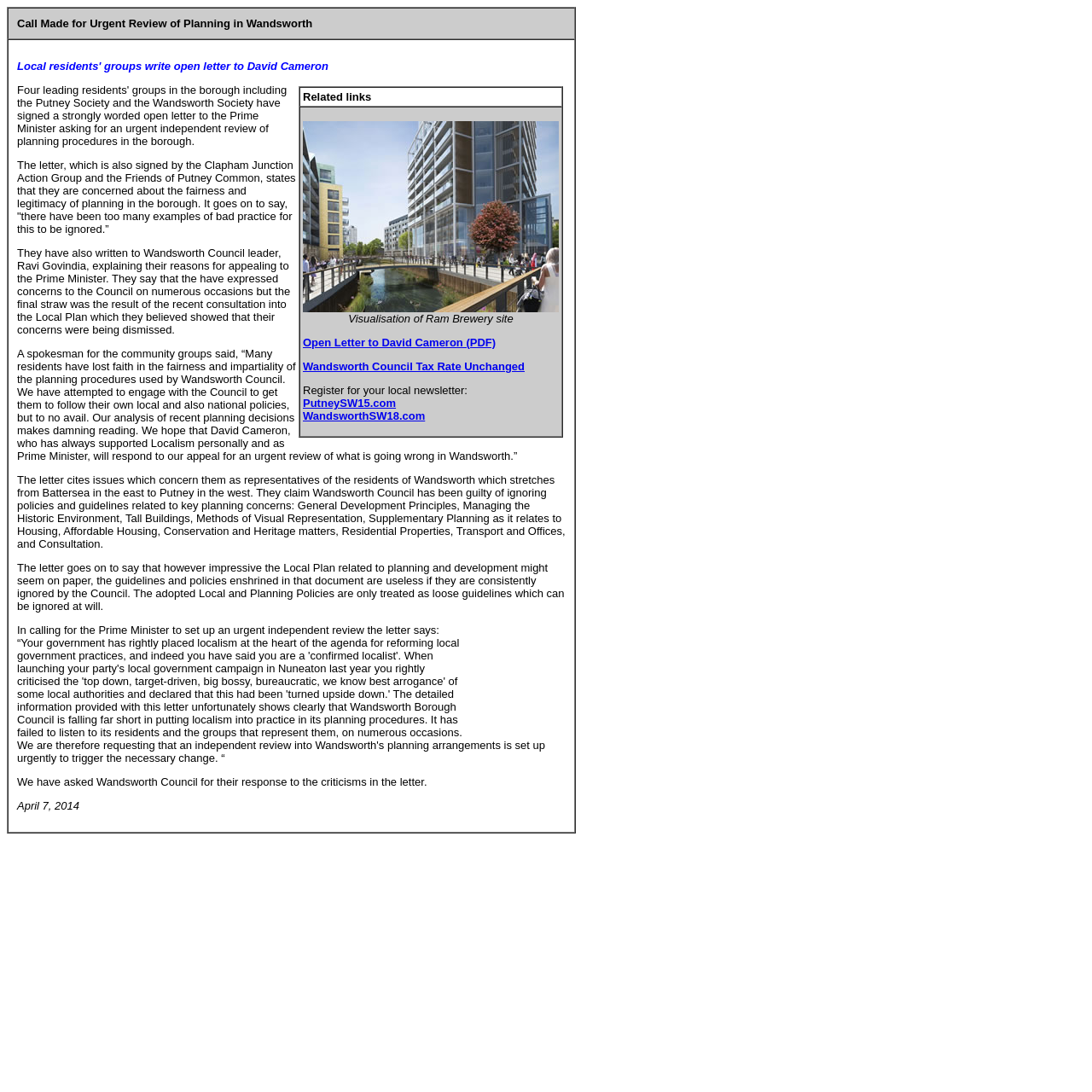Provide an in-depth caption for the contents of the webpage.

The webpage is an article about Wandsworth Council being criticized for its planning procedure failures. At the top of the page, there is a table with two rows, each containing a grid cell with text. The first row has a grid cell with the title "Call Made for Urgent Review of Planning in Wandsworth", and the second row has a grid cell with a lengthy article about the issue.

The article is divided into several paragraphs, with the first paragraph explaining that local residents' groups have written an open letter to the Prime Minister, David Cameron, asking for an urgent independent review of planning procedures in the borough. The letter cites several issues, including the council's failure to follow its own local and national policies, and the lack of fairness and legitimacy in the planning process.

Below the article, there is a layout table with a single row and cell, containing a table with two rows. The first row has a grid cell with the text "Related links", and the second row has a grid cell with several links, including a link to a PDF of the open letter, a link to an article about Wandsworth Council's tax rate, and links to register for local newsletters.

To the right of the article, there is an image, and below it, there are several links and a static text "Register for your local newsletter:". The links include "Open Letter to David Cameron (PDF)", "Wandsworth Council Tax Rate Unchanged", "PutneySW15.com", and "WandsworthSW18.com".

Overall, the webpage is a news article about the controversy surrounding Wandsworth Council's planning procedures, with a focus on the open letter written by local residents' groups to the Prime Minister.